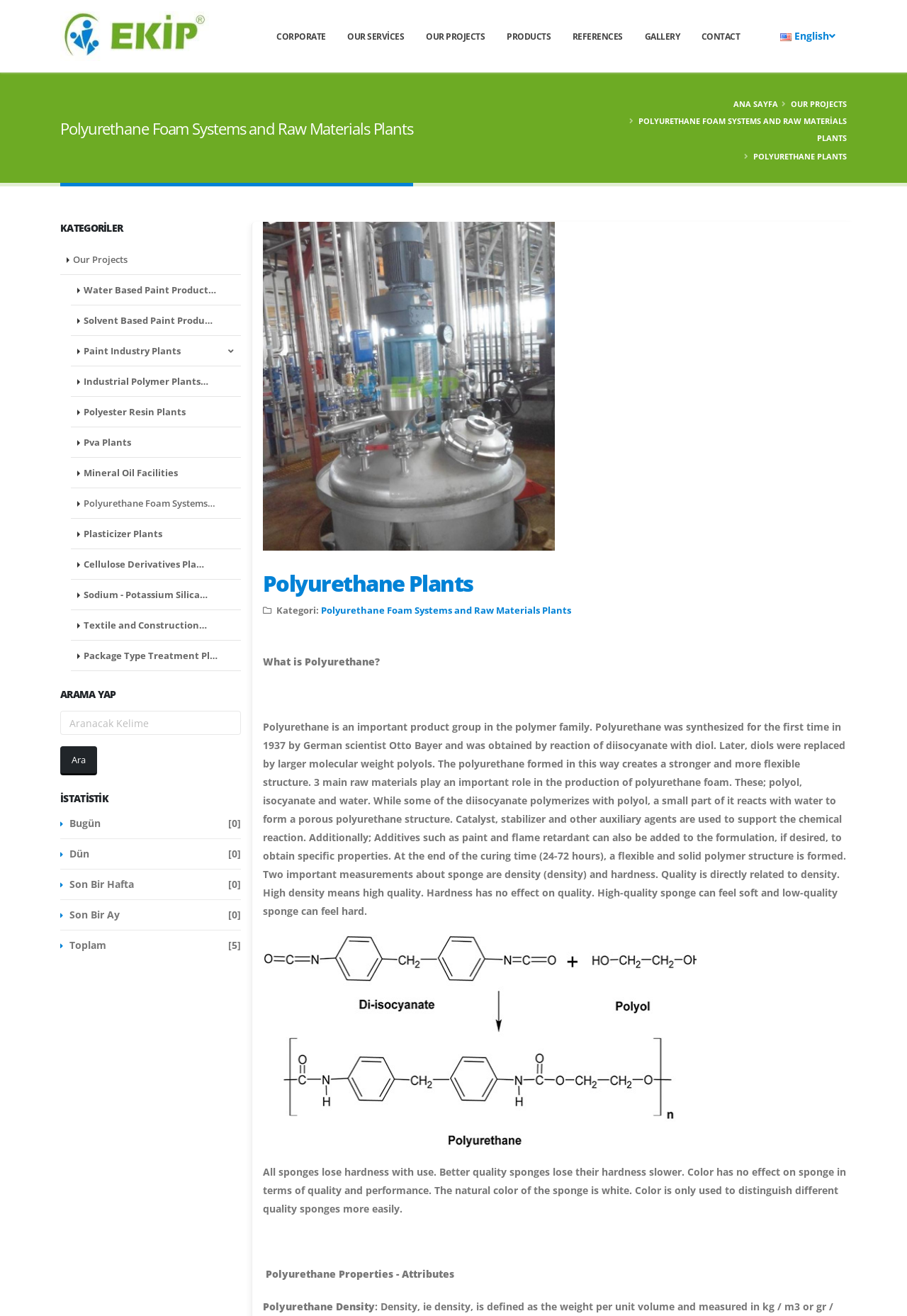From the webpage screenshot, identify the region described by 1 Comment. Provide the bounding box coordinates as (top-left x, top-left y, bottom-right x, bottom-right y), with each value being a floating point number between 0 and 1.

None